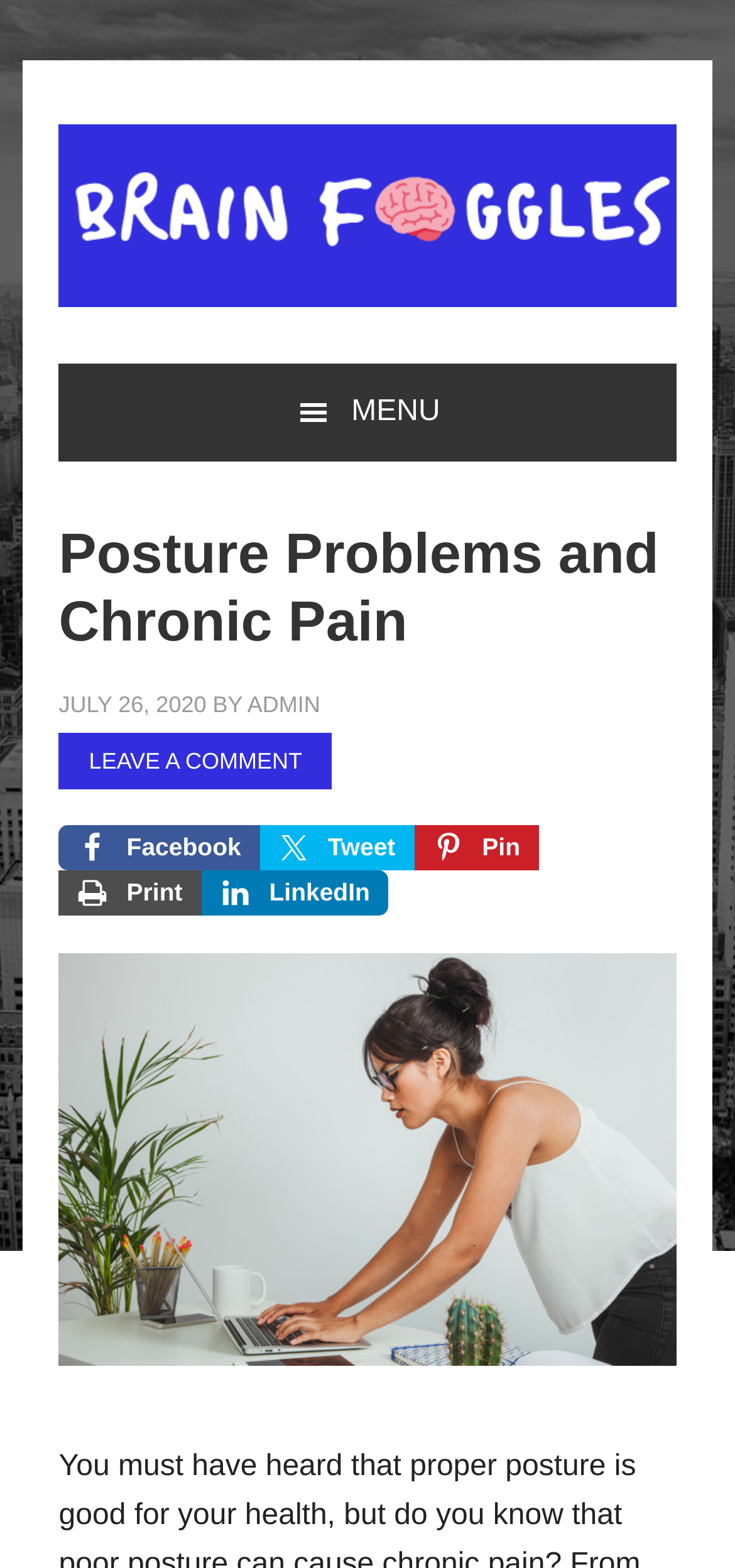Can you find the bounding box coordinates for the element that needs to be clicked to execute this instruction: "Click the MENU button"? The coordinates should be given as four float numbers between 0 and 1, i.e., [left, top, right, bottom].

[0.08, 0.232, 0.92, 0.294]